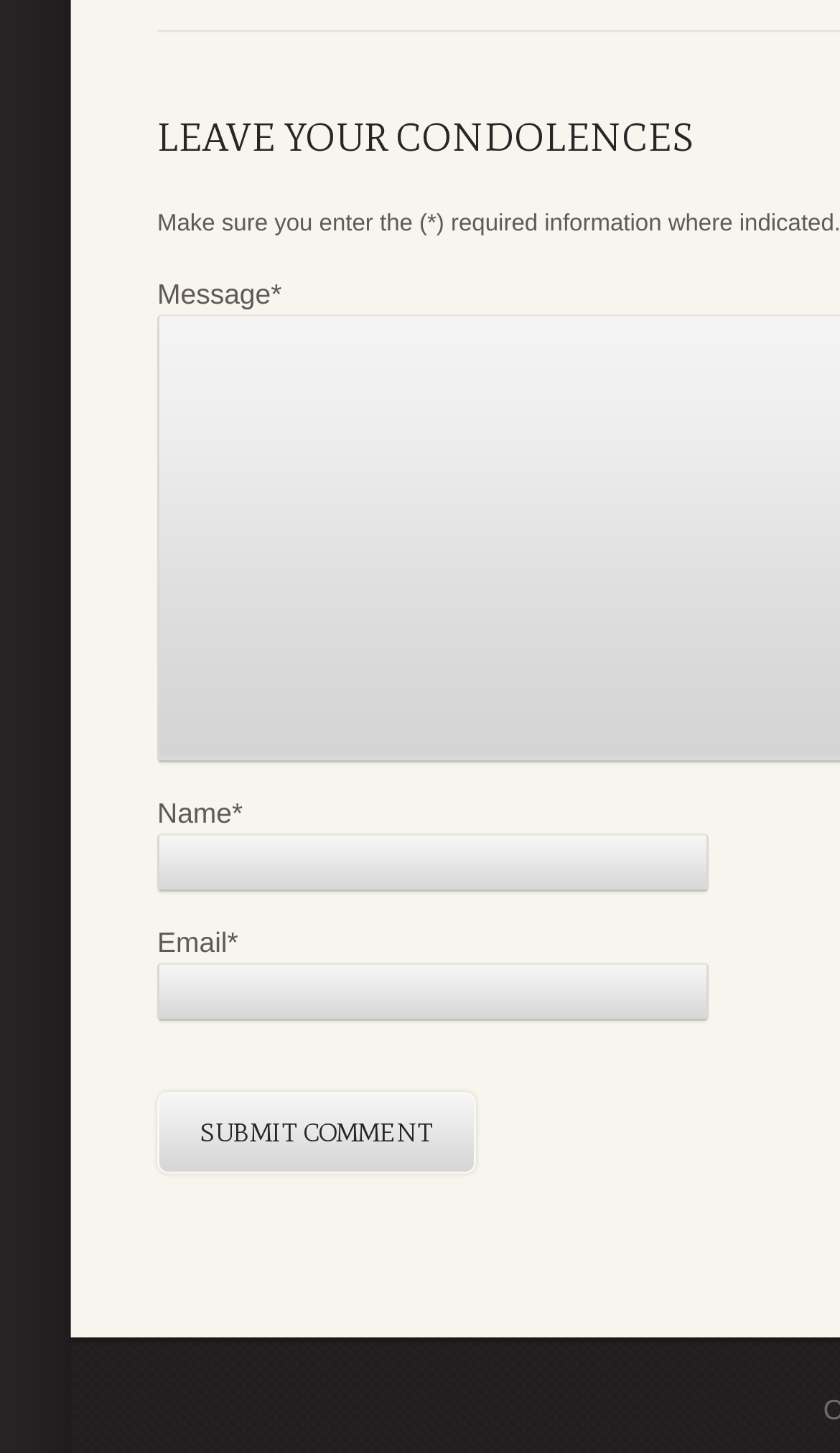What is the function of the button at the bottom?
Please interpret the details in the image and answer the question thoroughly.

The button at the bottom has a static text 'SUBMIT COMMENT' inside it, suggesting that its function is to submit a comment or a message after filling in the required textboxes.